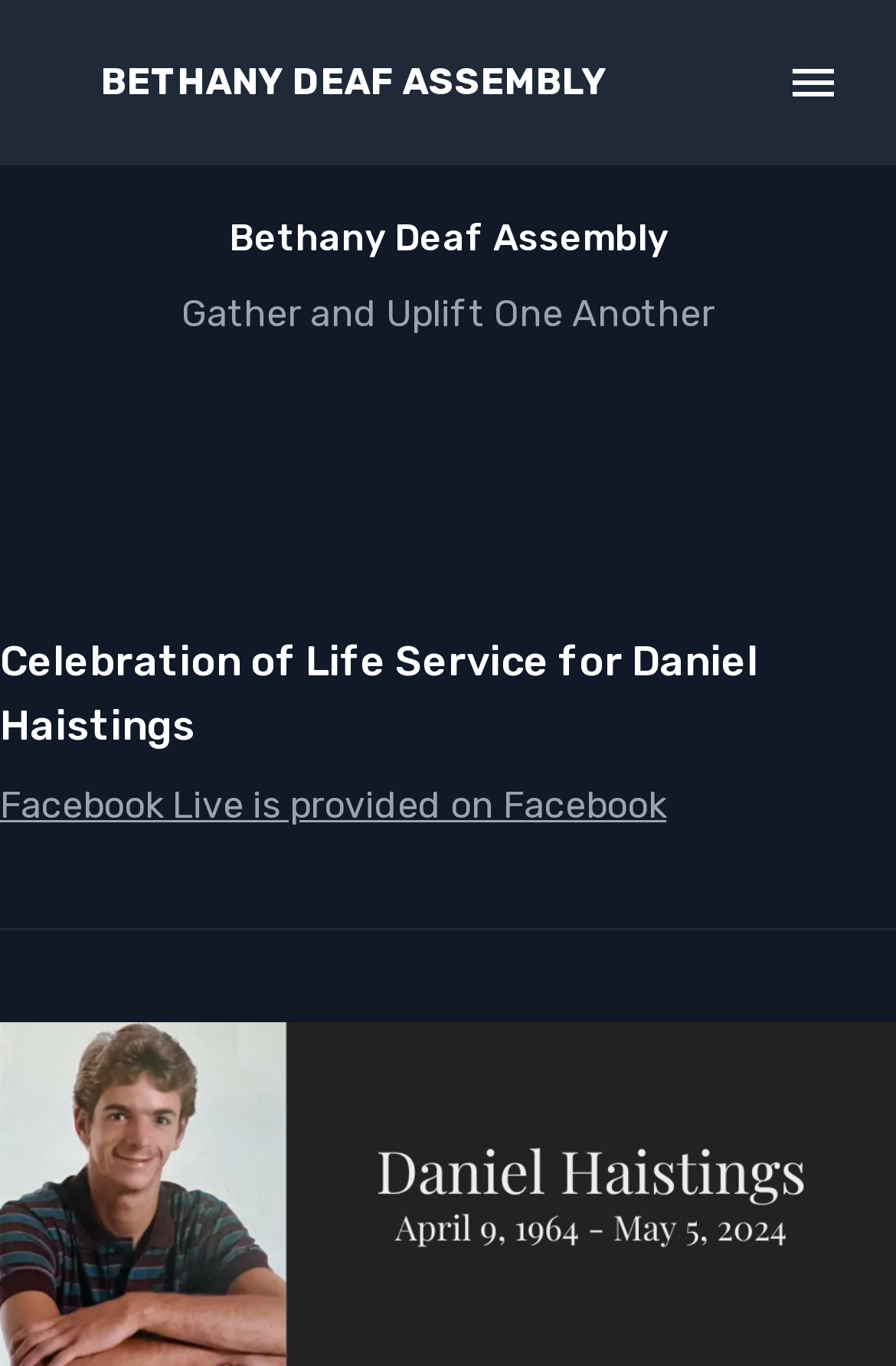Answer the following inquiry with a single word or phrase:
What is the purpose of the gathering?

Celebration of Life Service